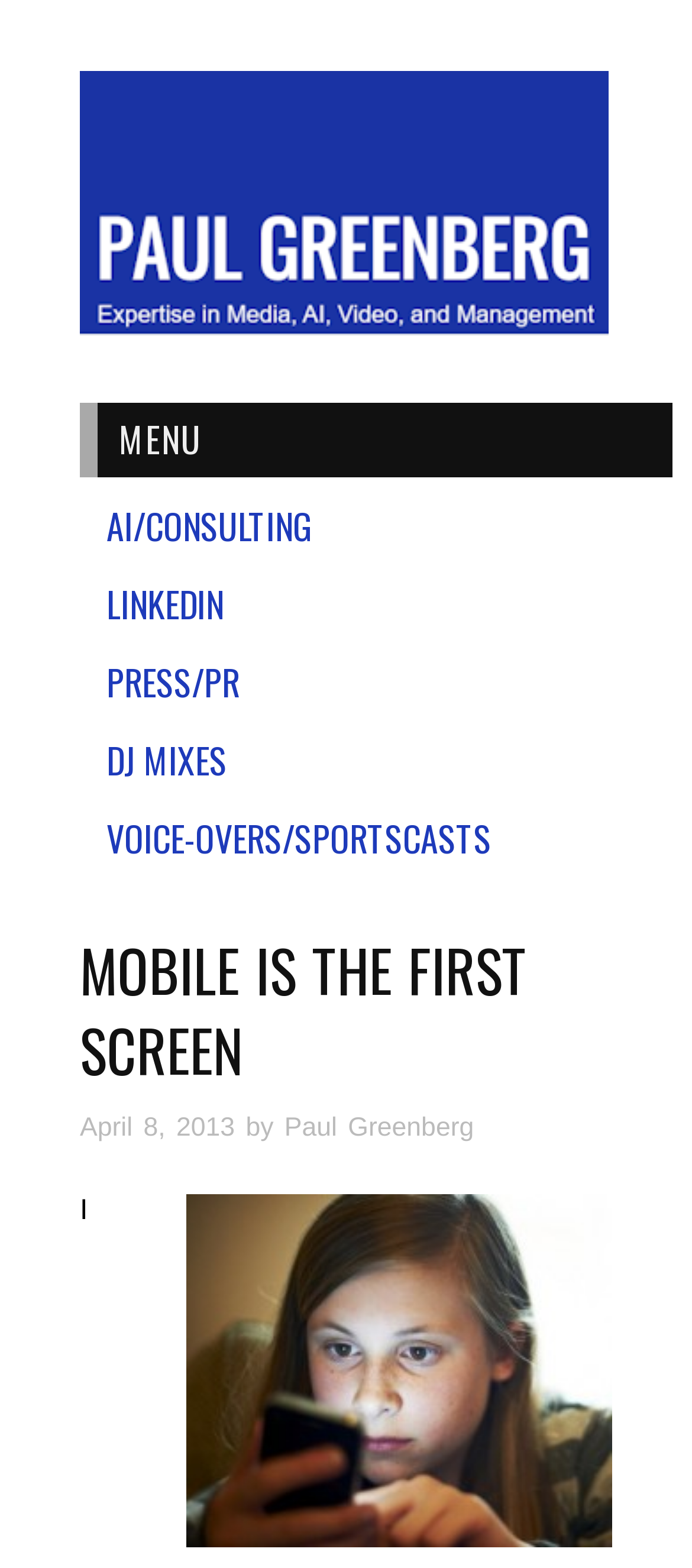Find the bounding box coordinates for the UI element whose description is: "AI/Consulting". The coordinates should be four float numbers between 0 and 1, in the format [left, top, right, bottom].

[0.115, 0.31, 0.49, 0.36]